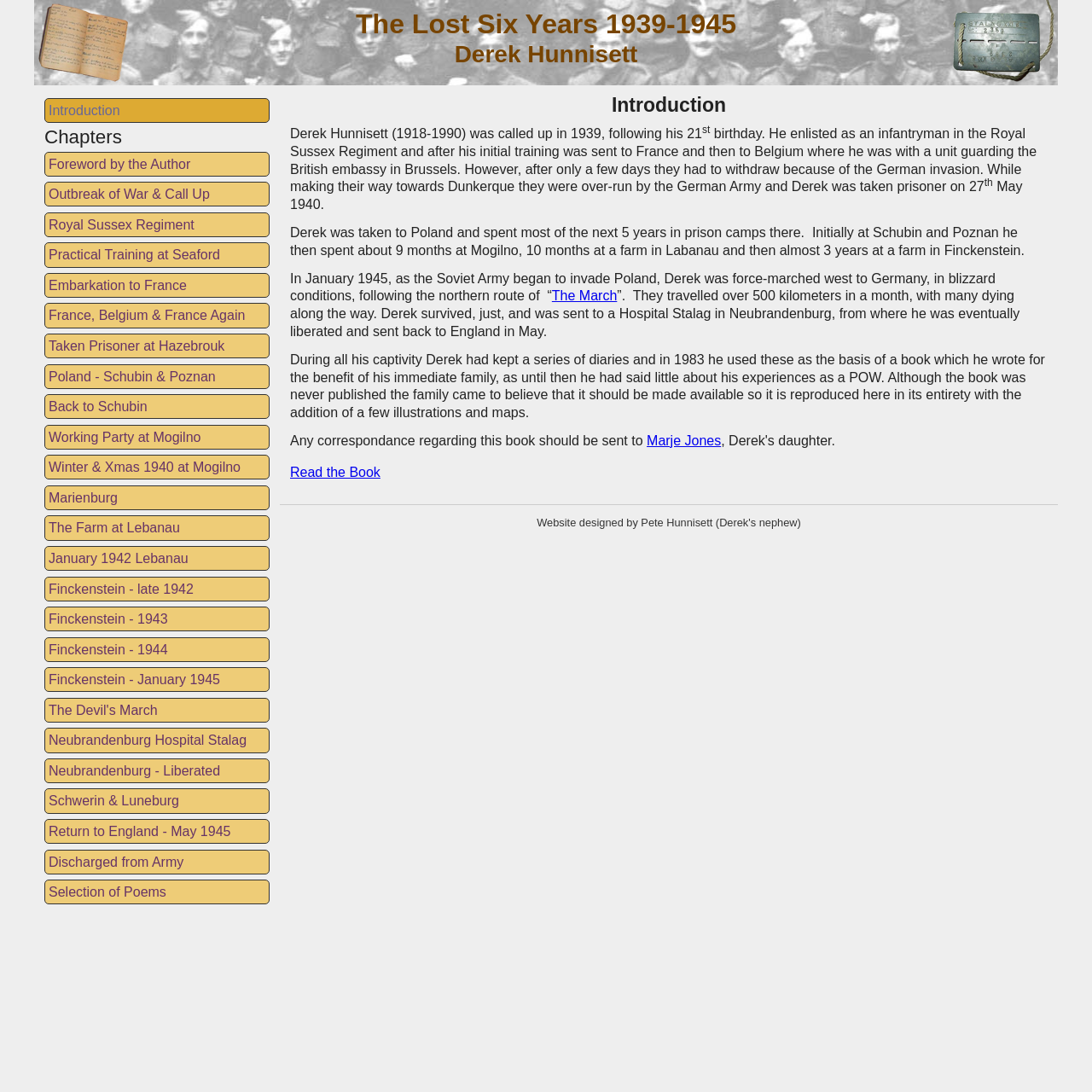Identify the bounding box coordinates of the HTML element based on this description: "Marienburg".

[0.041, 0.444, 0.247, 0.467]